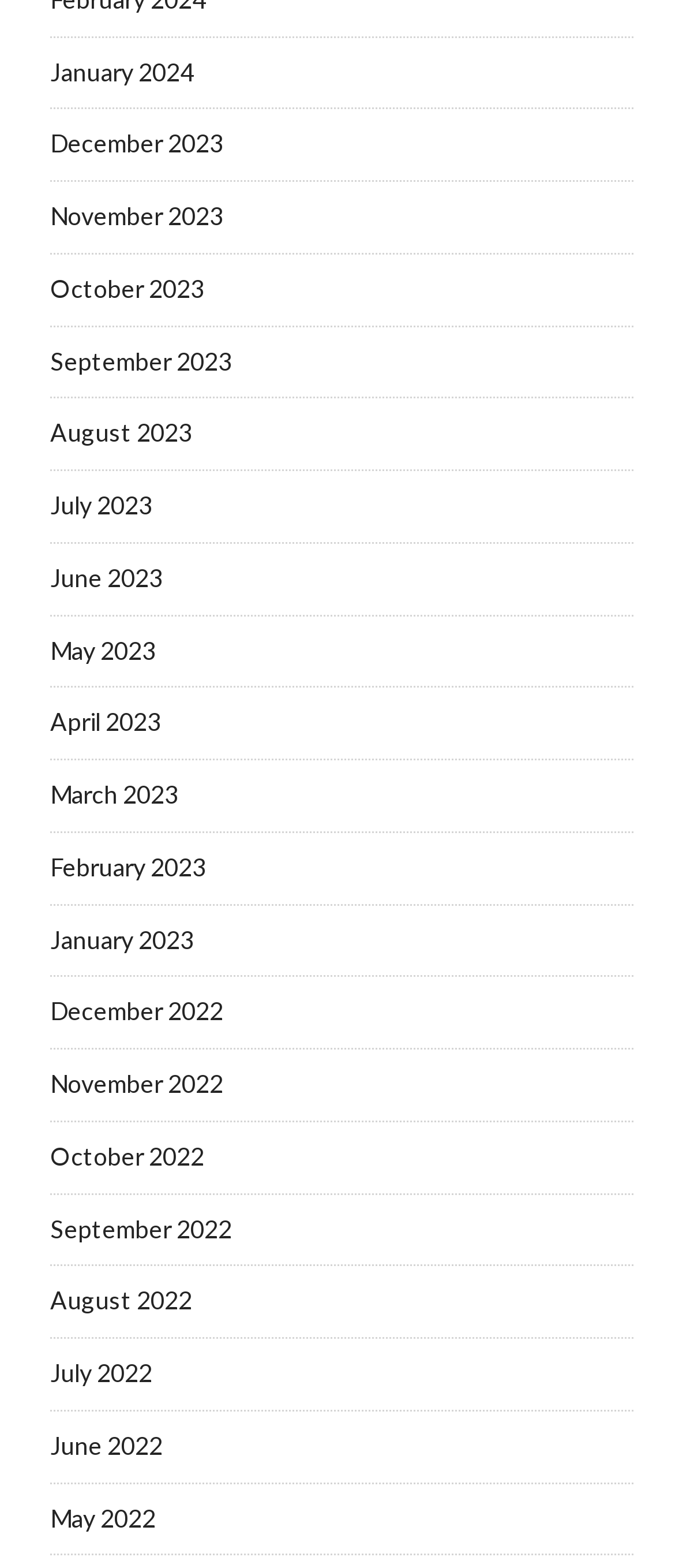Using the information shown in the image, answer the question with as much detail as possible: Are there any months from 2021 available?

I examined the list of links on the webpage and did not find any months from 2021, indicating that they are not available.